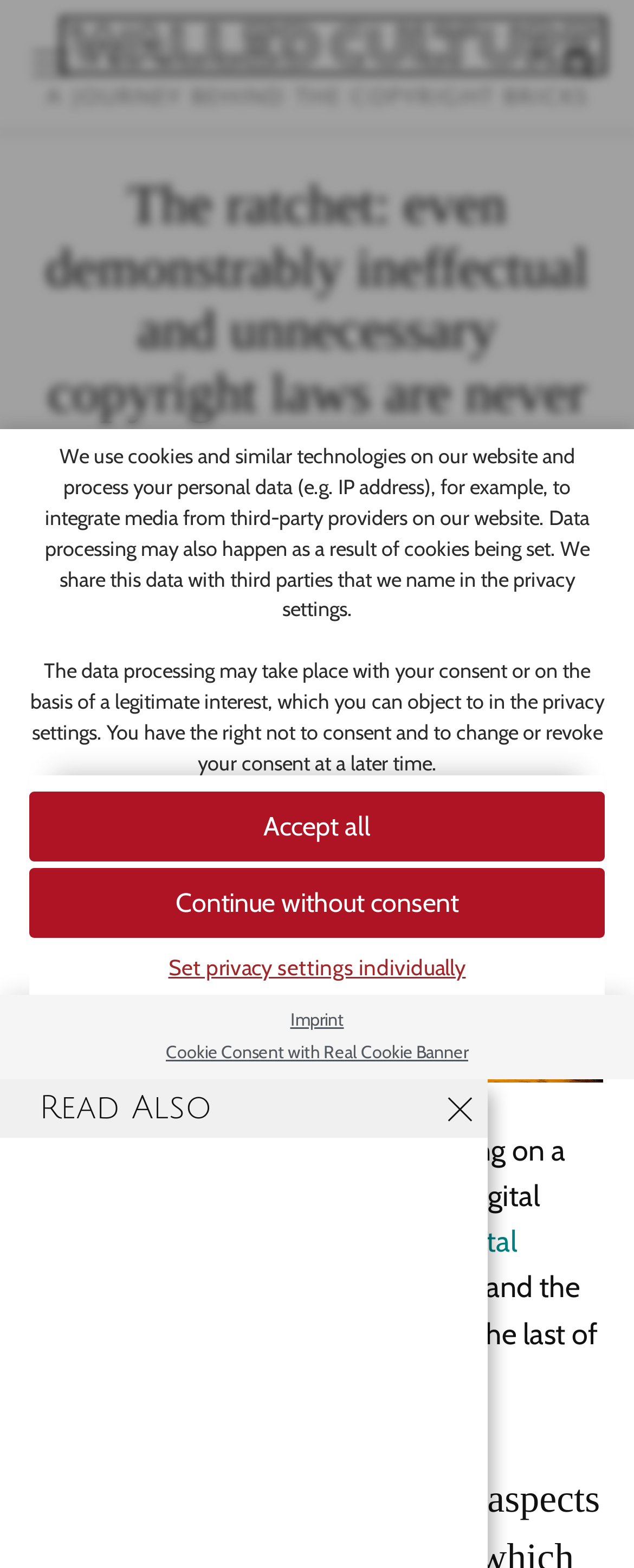Please identify the bounding box coordinates of the clickable area that will fulfill the following instruction: "View imprint". The coordinates should be in the format of four float numbers between 0 and 1, i.e., [left, top, right, bottom].

[0.445, 0.644, 0.555, 0.658]